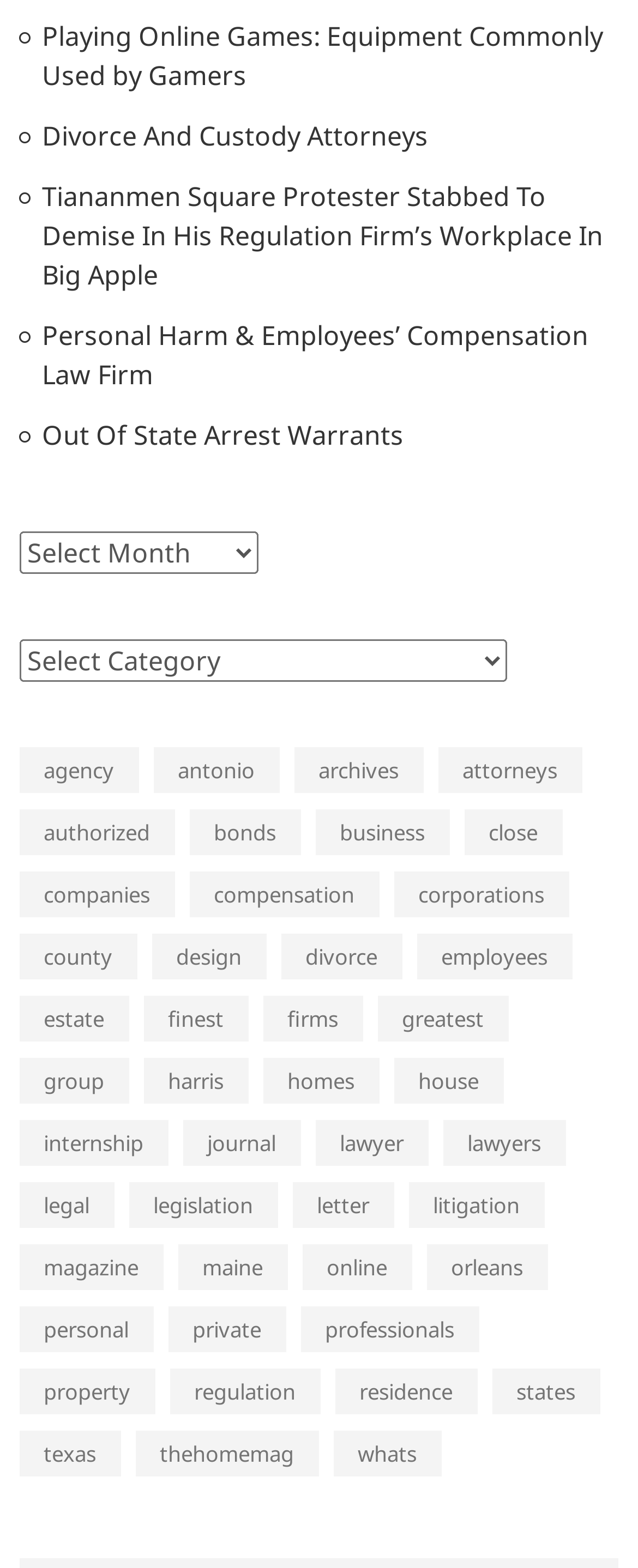Please analyze the image and provide a thorough answer to the question:
Are there any topics related to business?

I found several links related to business, such as 'business', 'companies', 'corporations', and 'firms', which suggests that there are topics related to business on this webpage.